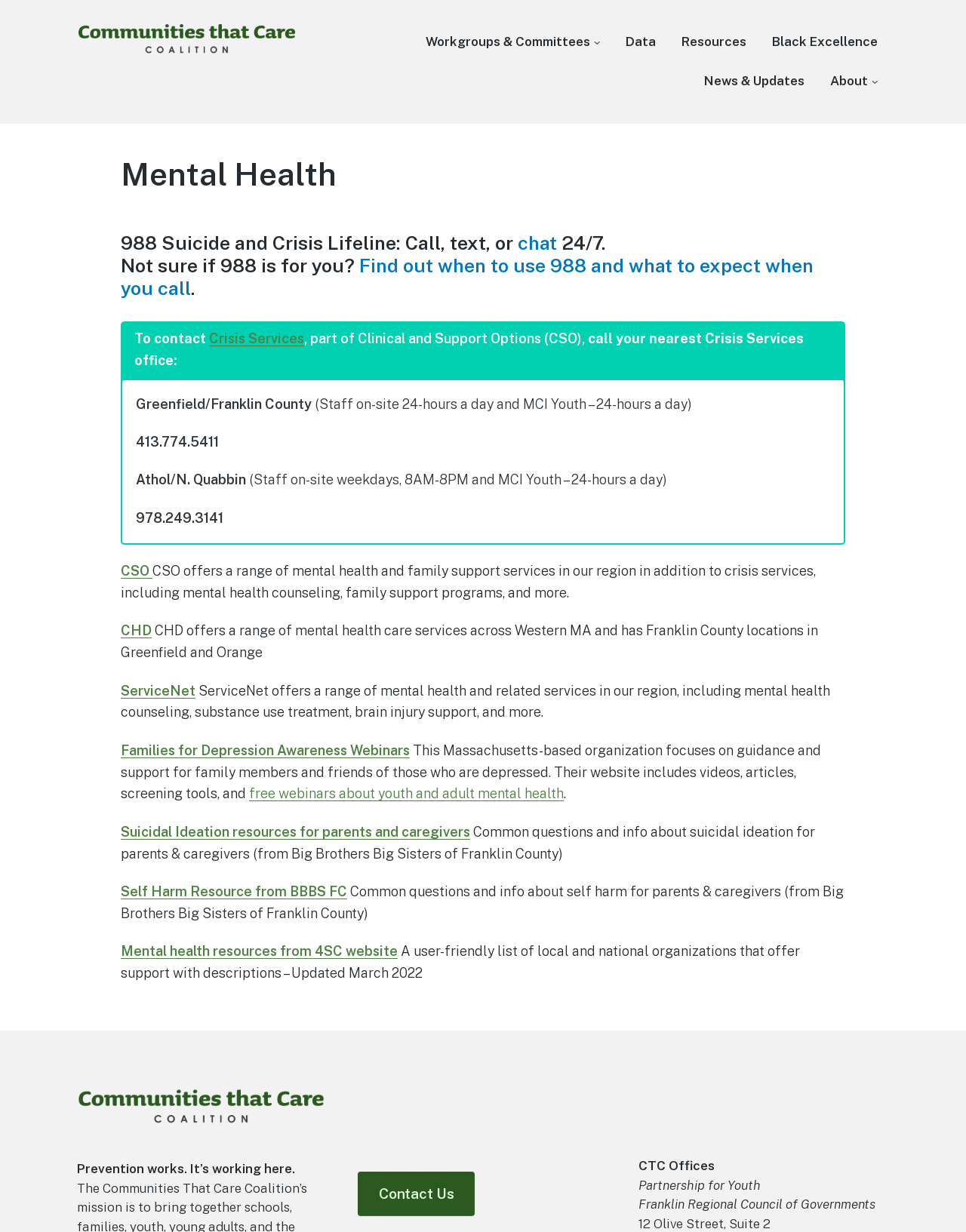Could you provide the bounding box coordinates for the portion of the screen to click to complete this instruction: "Click the CTC Logo"?

[0.08, 0.018, 0.307, 0.044]